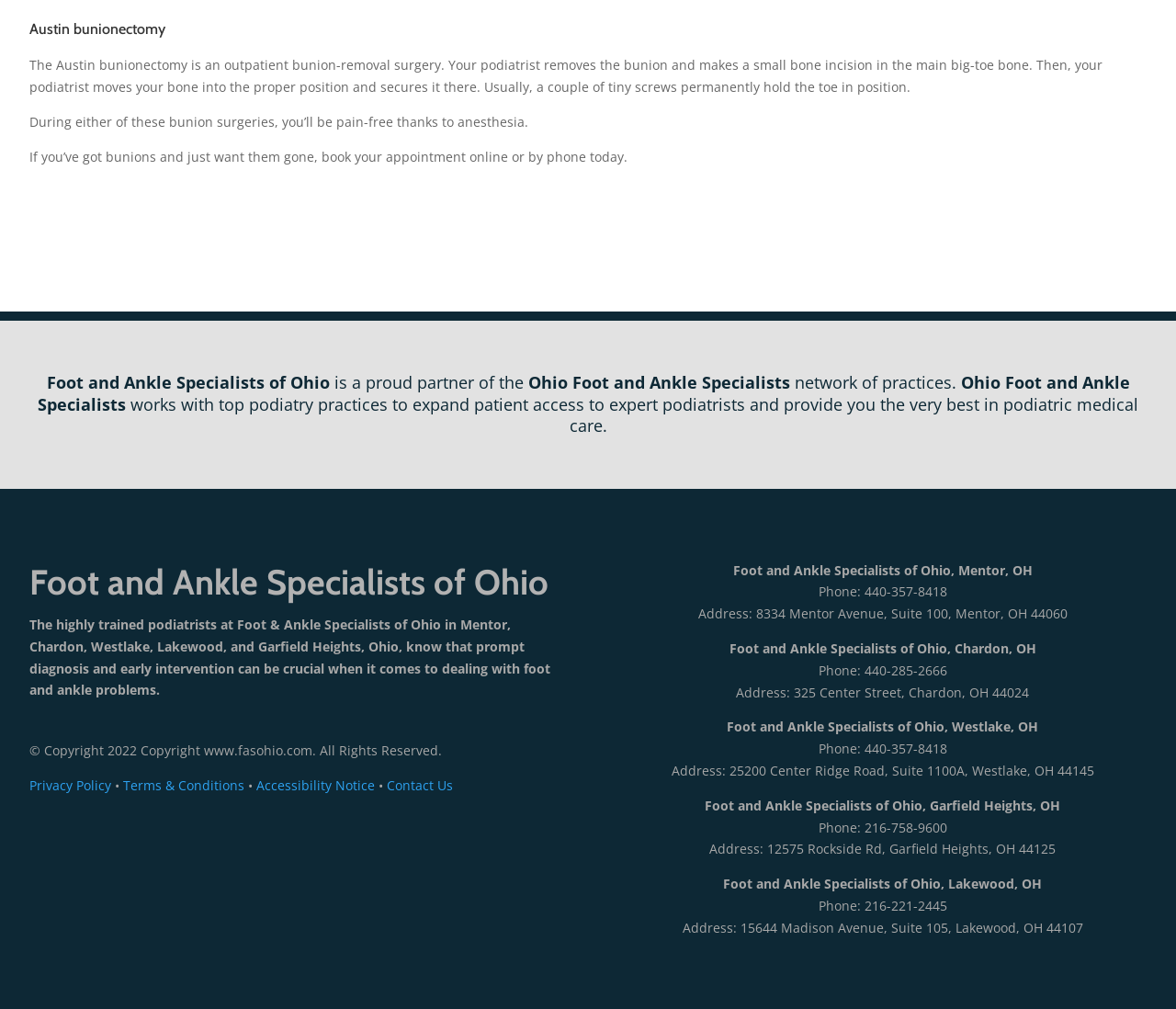What is the purpose of the Austin bunionectomy?
Provide a detailed answer to the question, using the image to inform your response.

I found the answer by reading the StaticText element with the text 'The Austin bunionectomy is an outpatient bunion-removal surgery...' which describes the purpose of the procedure.